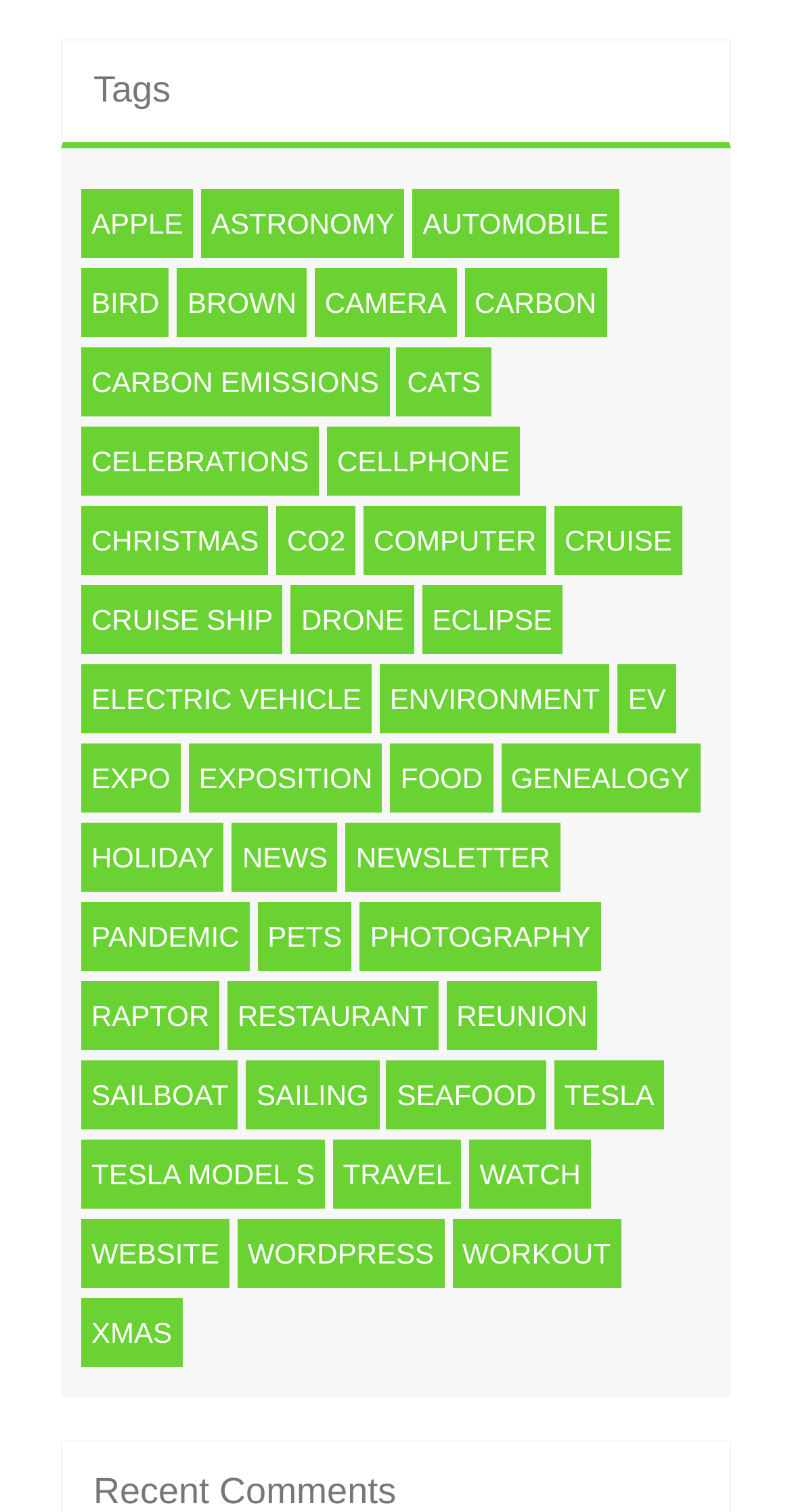Identify the bounding box coordinates for the element you need to click to achieve the following task: "View 'Christmas' items". Provide the bounding box coordinates as four float numbers between 0 and 1, in the form [left, top, right, bottom].

[0.103, 0.334, 0.34, 0.38]